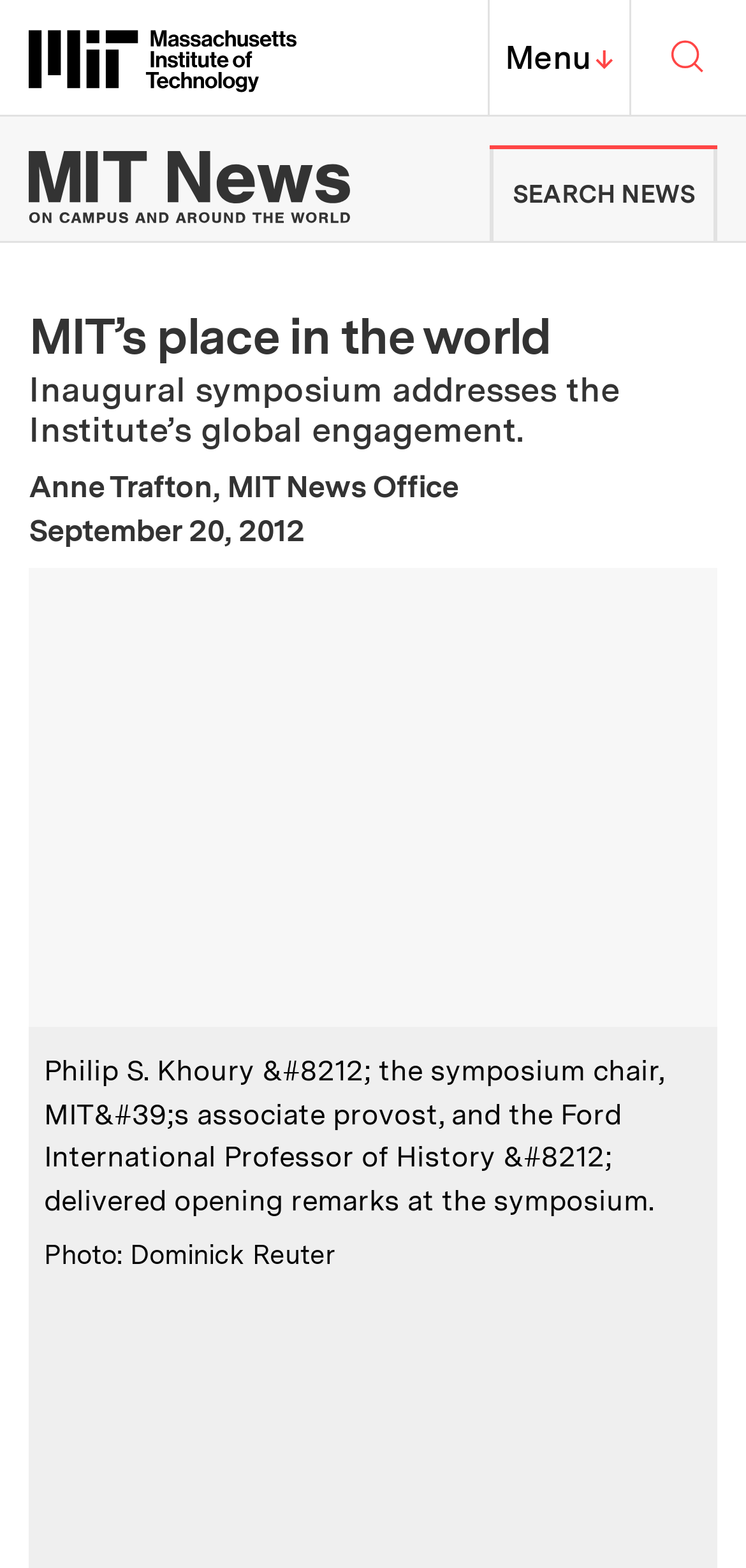Determine the primary headline of the webpage.

MIT’s place in the world